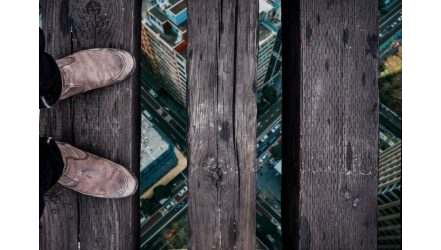Paint a vivid picture with your words by describing the image in detail.

This image captures a striking aerial perspective from on top of wooden beams, with a stark view of a bustling urban intersection below. The focus is on a pair of feet wearing brown shoes, positioned confidently on the beams, suggesting a moment of contemplation or bravery at a significant height. The contrasting textures of the weathered wooden planks against the modern urban landscape below highlight the tension between nature and city life. The busy streets and tall buildings create a sense of scale, emphasizing the risk and excitement involved in working at such heights. This image is associated with an article titled "Actionable Steps to Take to Ensure Safety When Working at Heights," underscoring the importance of safety measures in potentially hazardous environments.